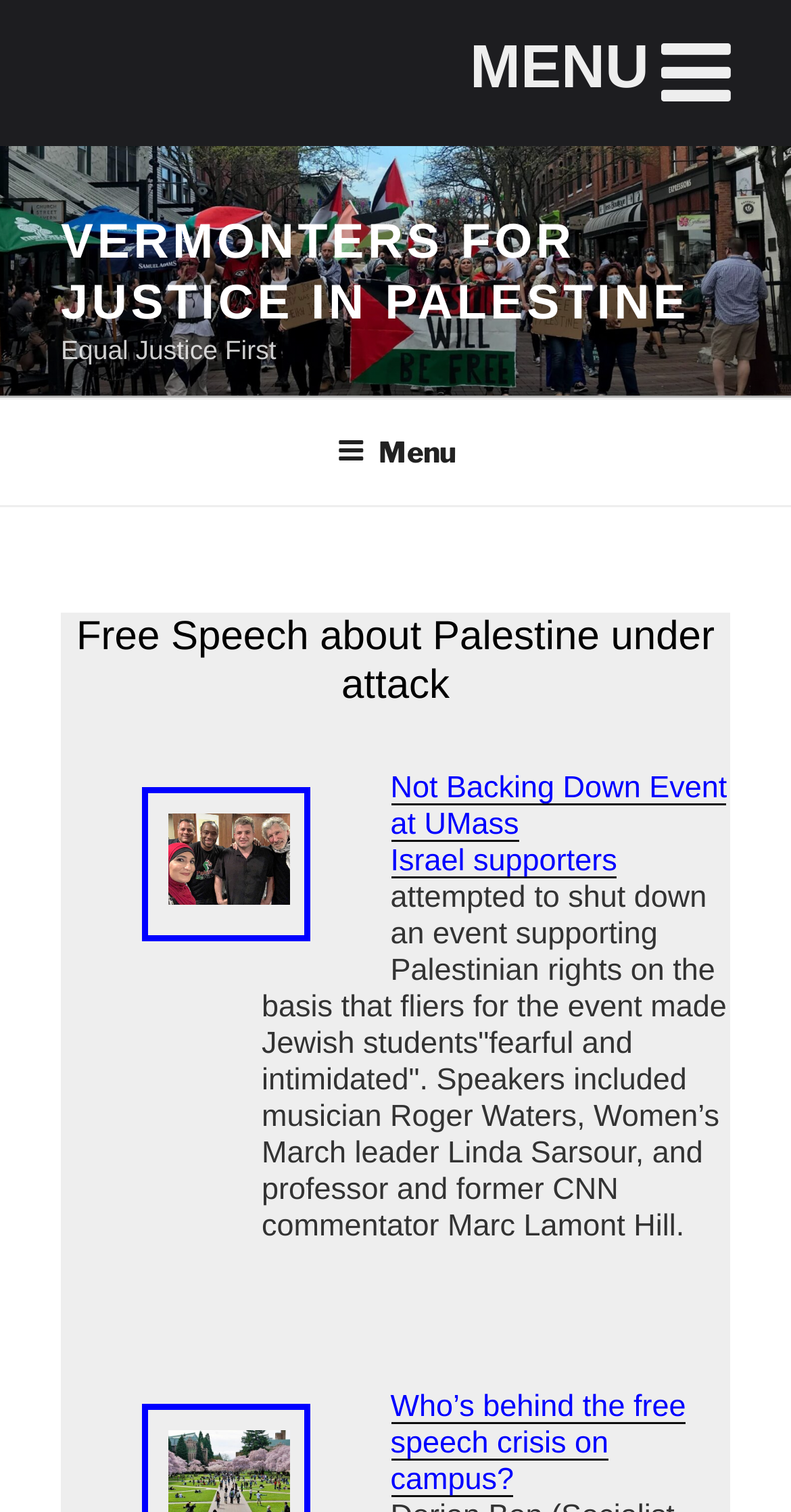How many links are there in the top menu?
Answer with a single word or phrase, using the screenshot for reference.

4